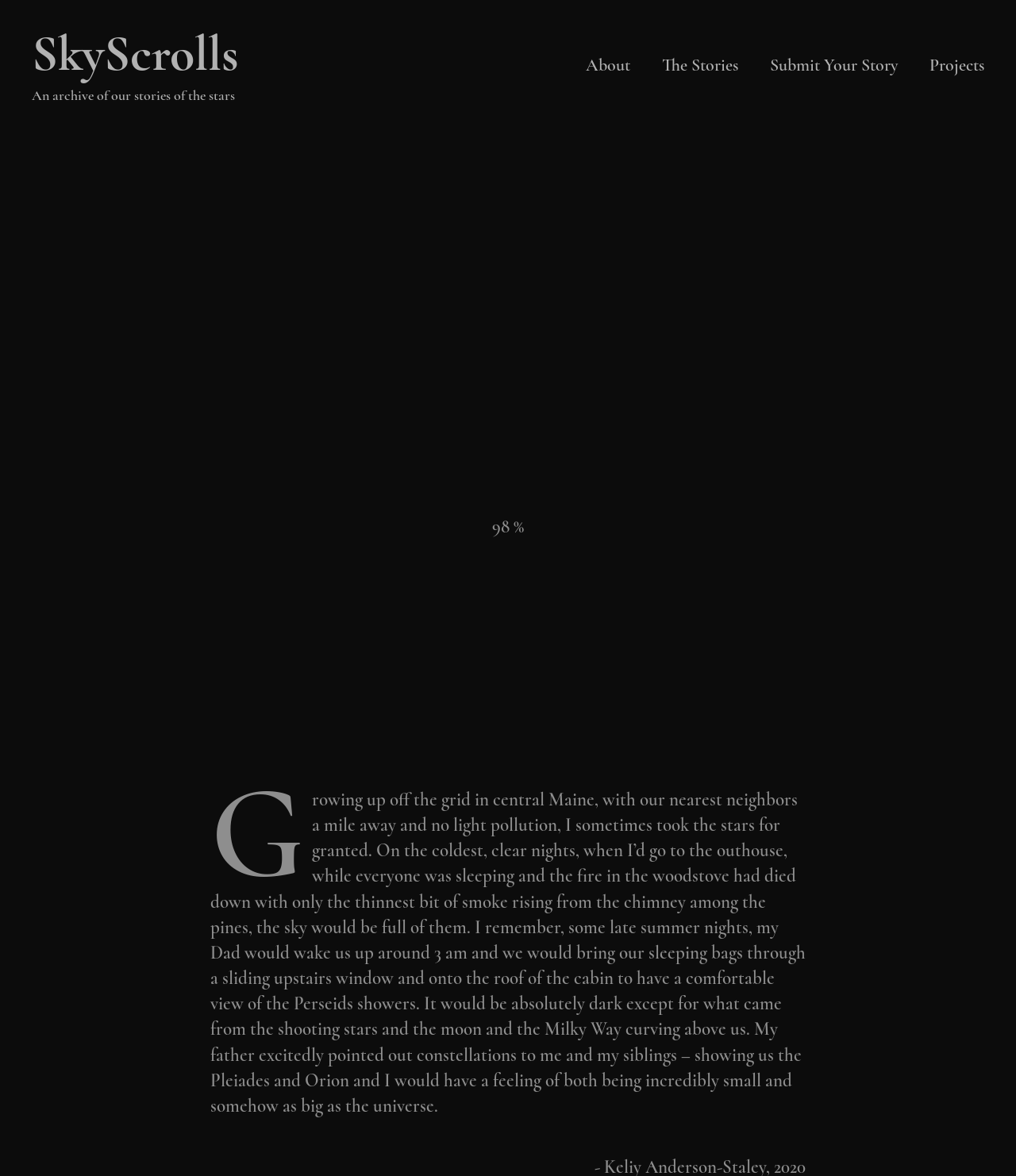What is the shape of the Milky Way described as?
Examine the image and give a concise answer in one word or a short phrase.

Curving